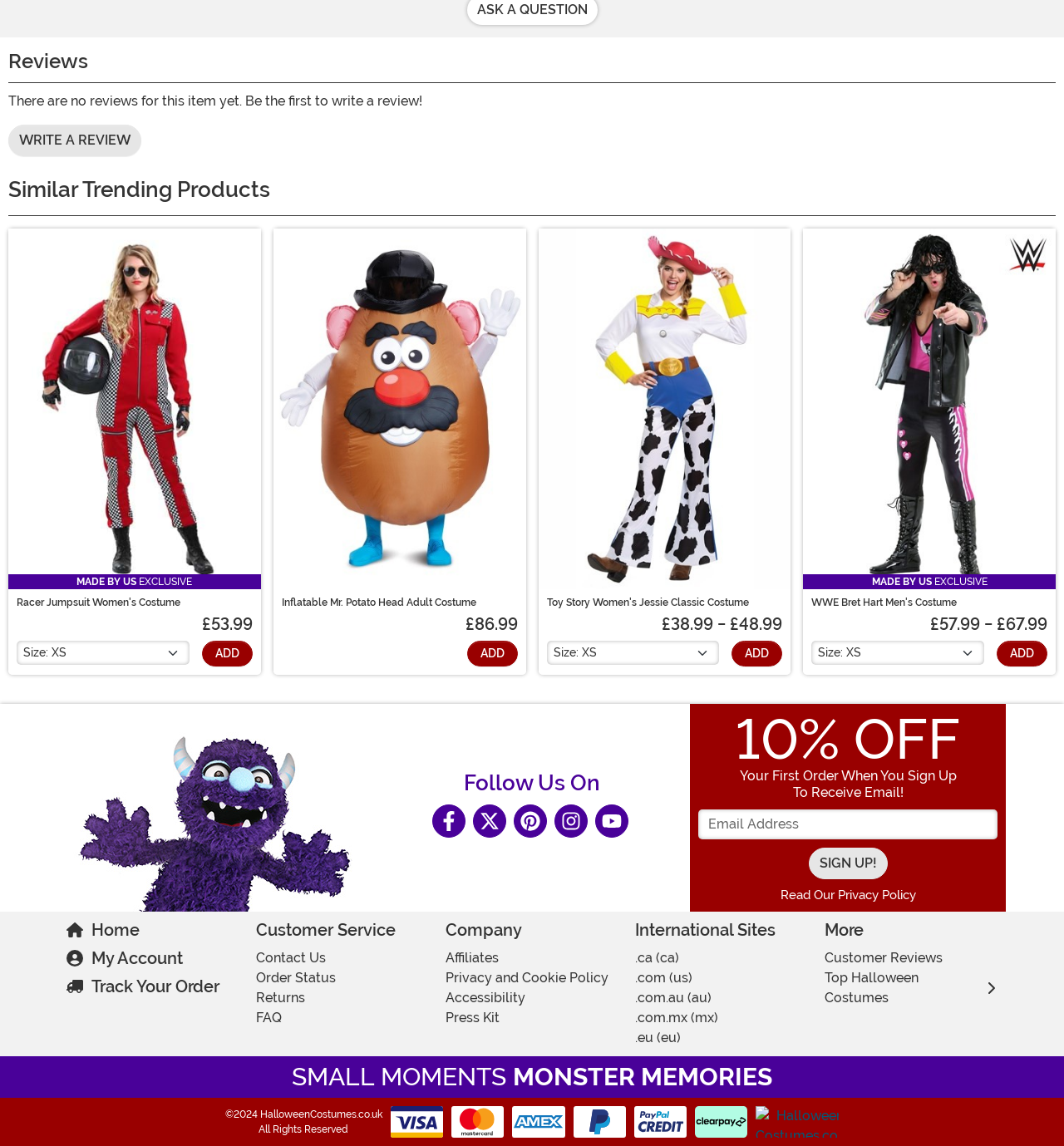Could you locate the bounding box coordinates for the section that should be clicked to accomplish this task: "Sign up for email newsletter".

[0.76, 0.74, 0.834, 0.768]